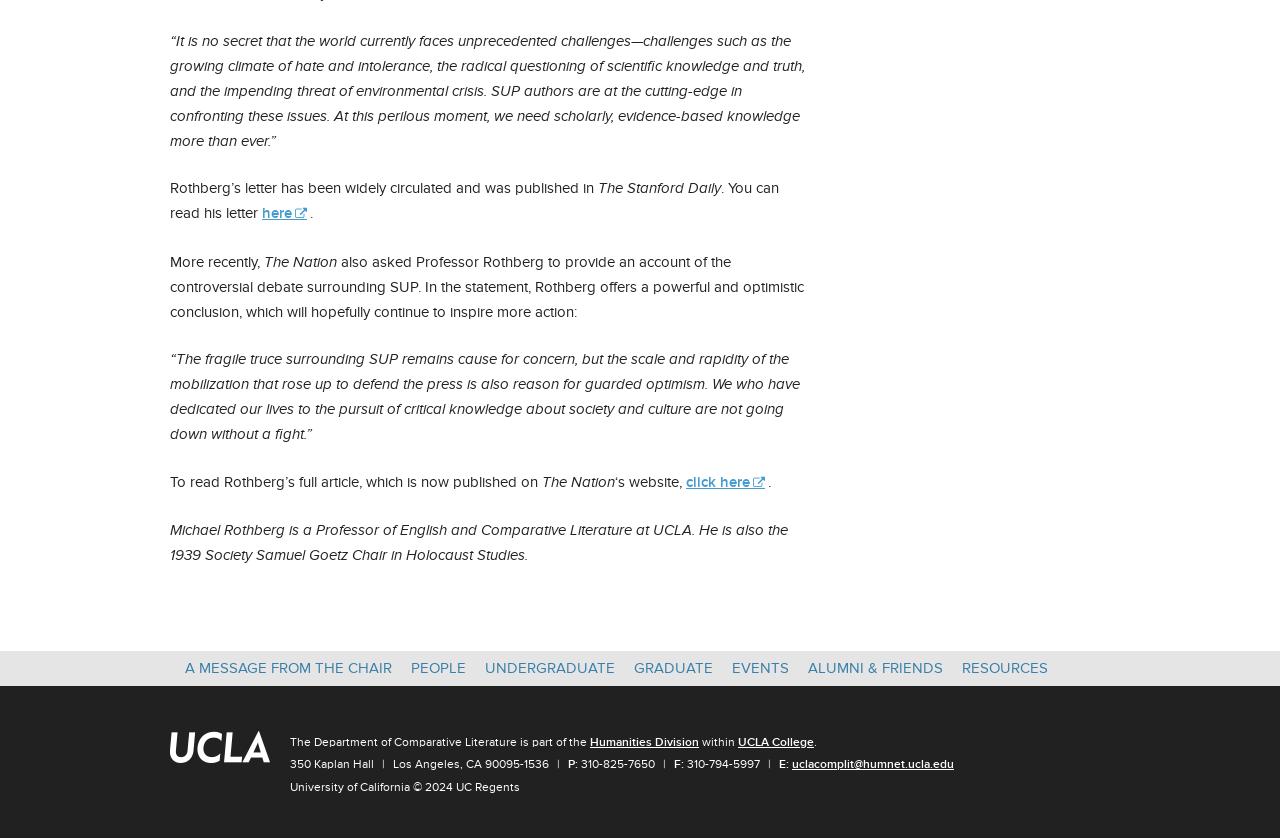Can you find the bounding box coordinates for the element to click on to achieve the instruction: "Contact the department via email"?

[0.619, 0.903, 0.745, 0.92]